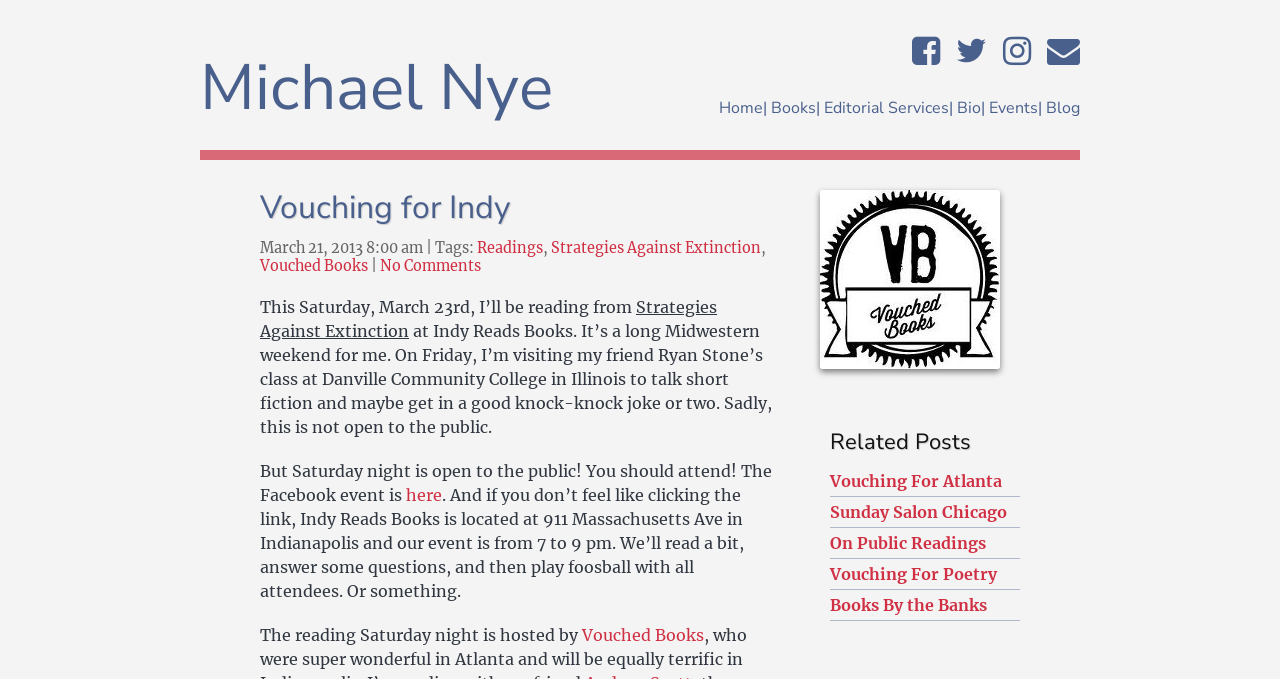Can you find and generate the webpage's heading?

Vouching for Indy